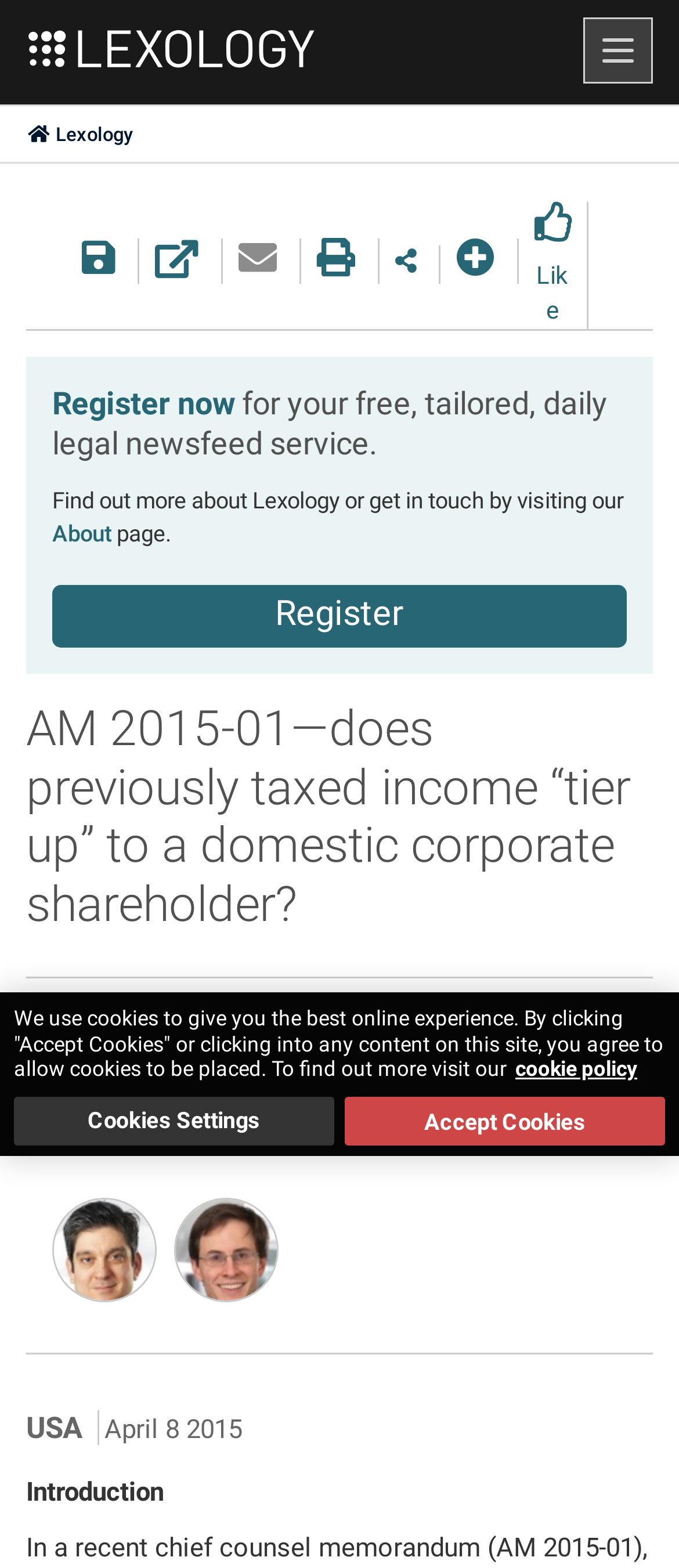Based on the image, give a detailed response to the question: How many authors are listed for this article?

I counted the number of links with images that appear to be author profiles, which are David L. Forst and William R. Skinner.